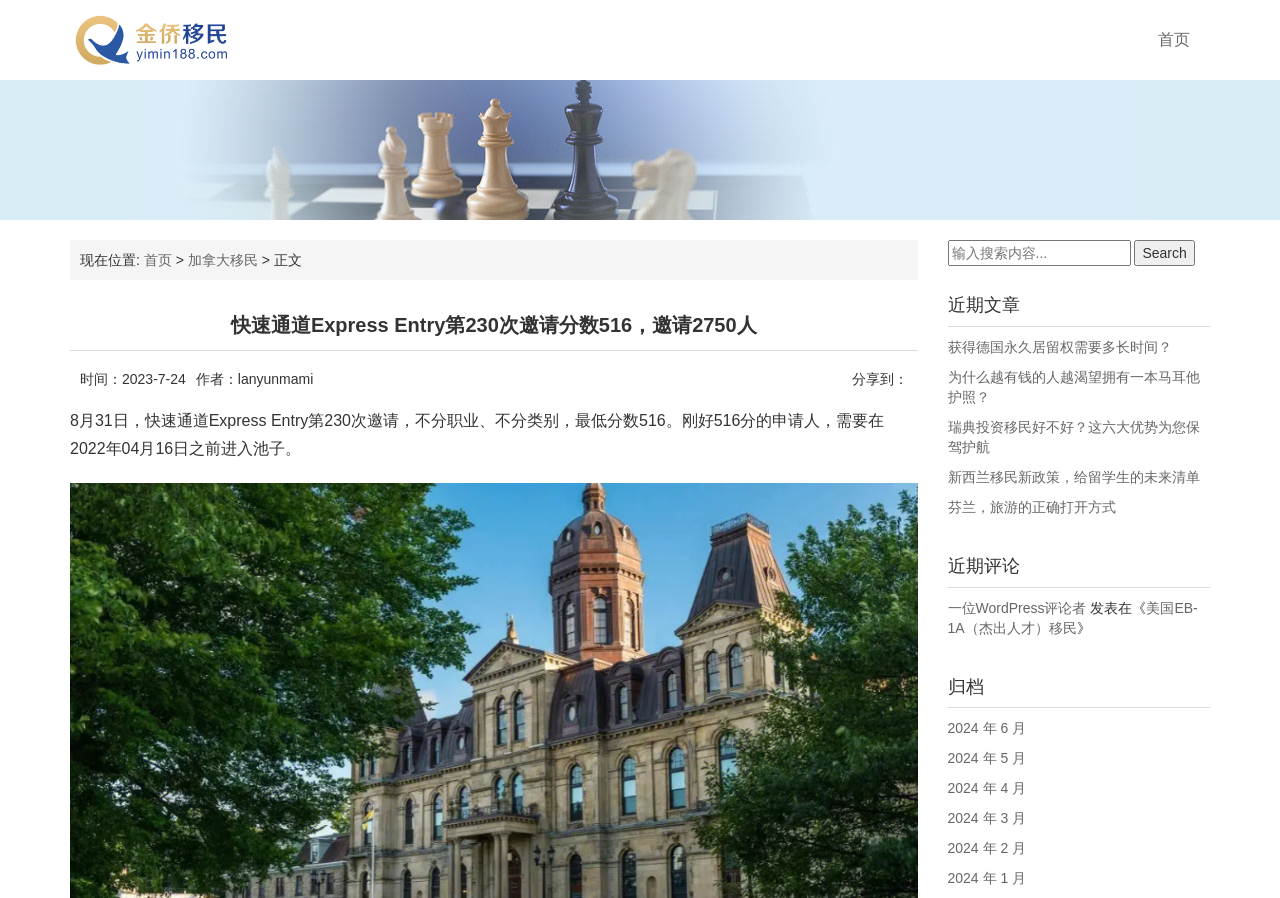Identify and provide the bounding box for the element described by: "2024 年 6 月".

[0.74, 0.802, 0.802, 0.82]